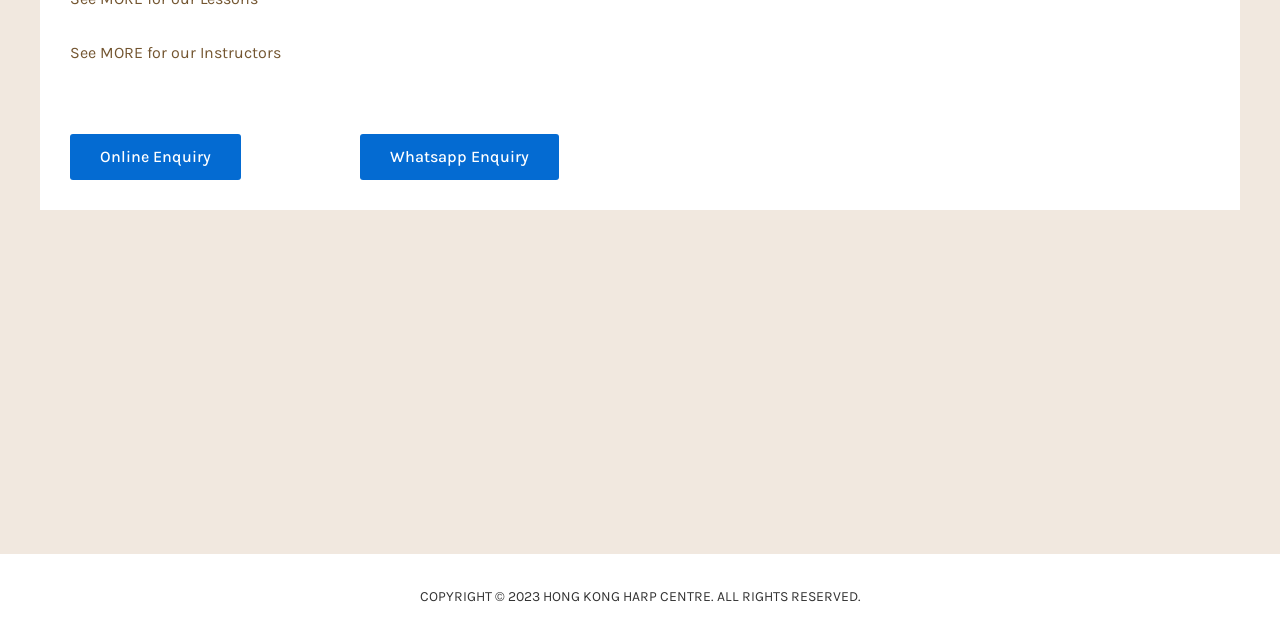Find the bounding box coordinates of the UI element according to this description: "See MORE for our Instructors".

[0.055, 0.067, 0.22, 0.097]